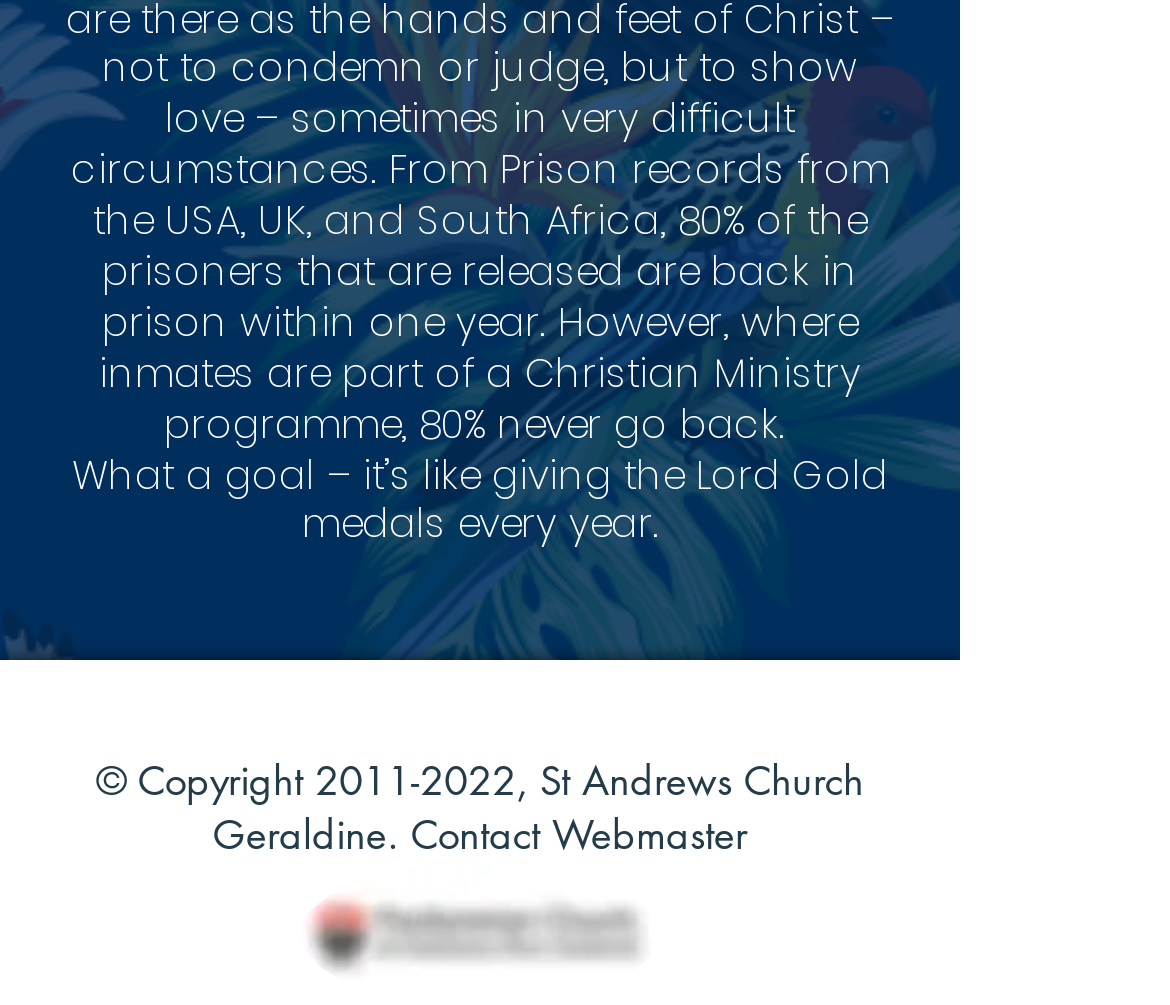Respond concisely with one word or phrase to the following query:
What is the year range of the copyright?

2011-2022